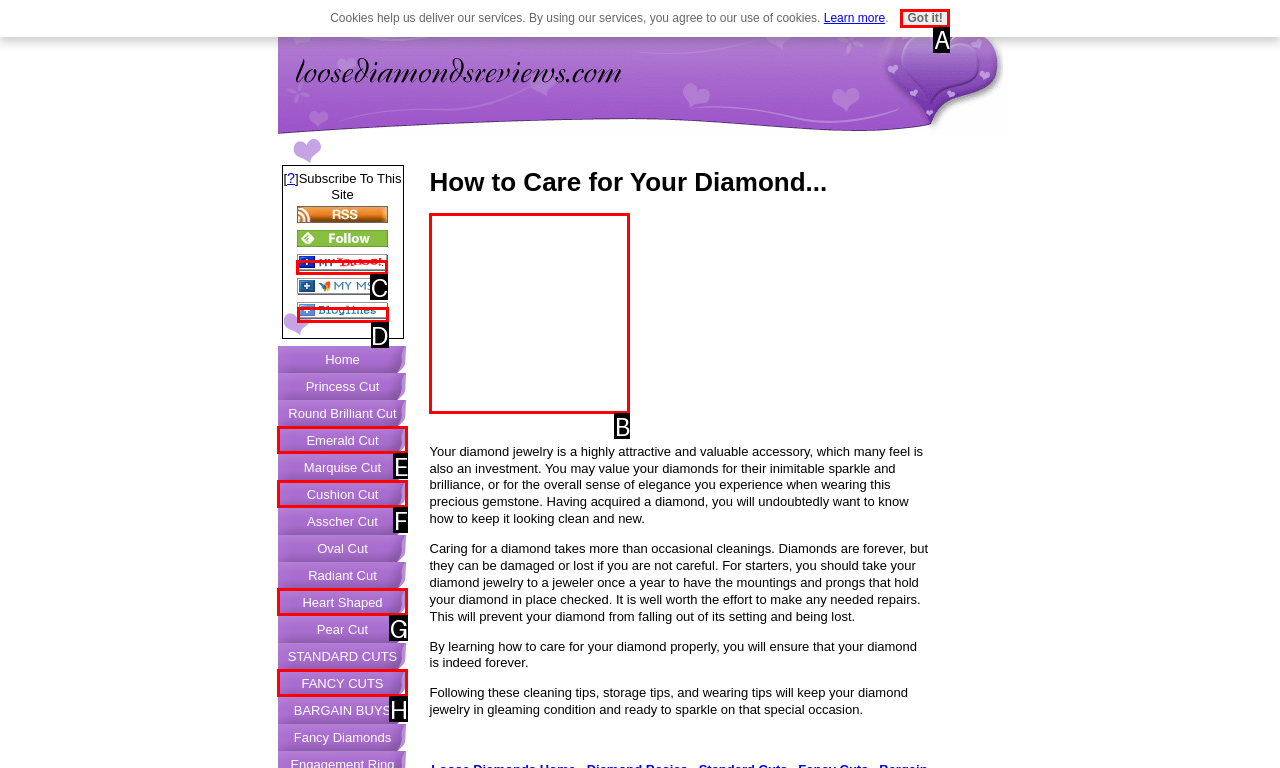Choose the letter of the option that needs to be clicked to perform the task: subscribe to RSS Feed. Answer with the letter.

None